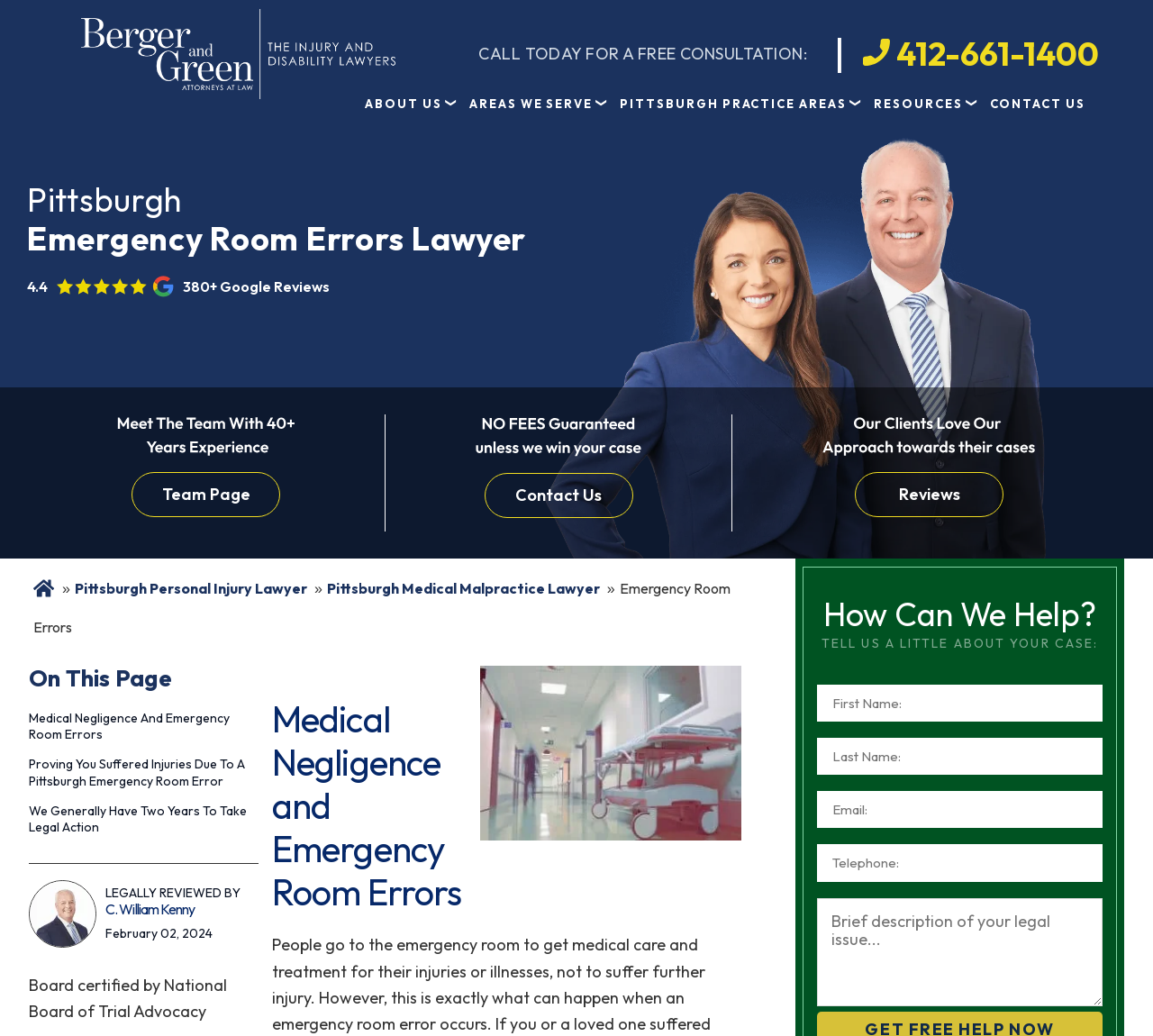Answer succinctly with a single word or phrase:
What is the rating of Berger & Green Attorneys?

4.4